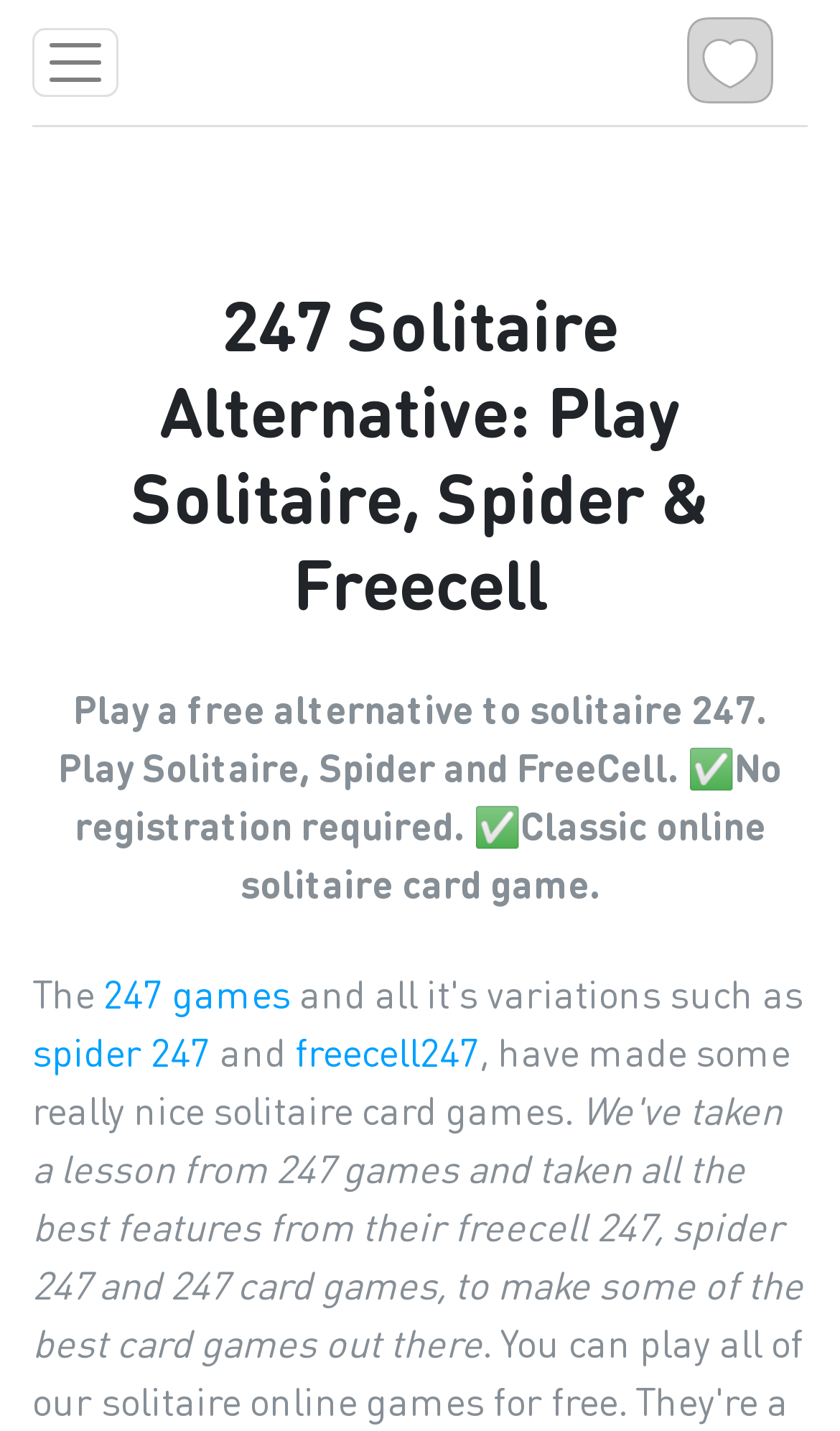What type of games can be played on this website?
Refer to the image and respond with a one-word or short-phrase answer.

Solitaire, Spider, and FreeCell